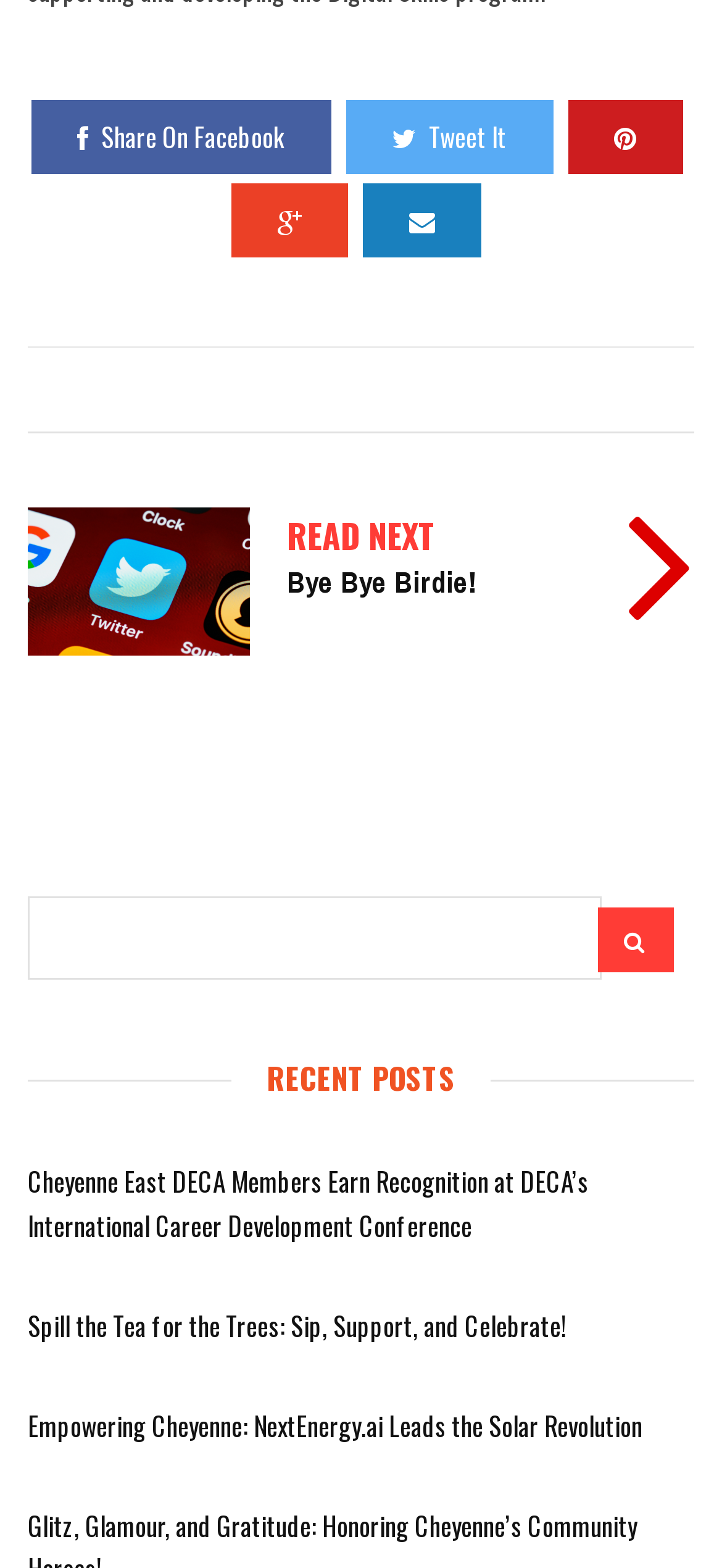Indicate the bounding box coordinates of the element that needs to be clicked to satisfy the following instruction: "Search for something". The coordinates should be four float numbers between 0 and 1, i.e., [left, top, right, bottom].

[0.038, 0.572, 0.833, 0.625]